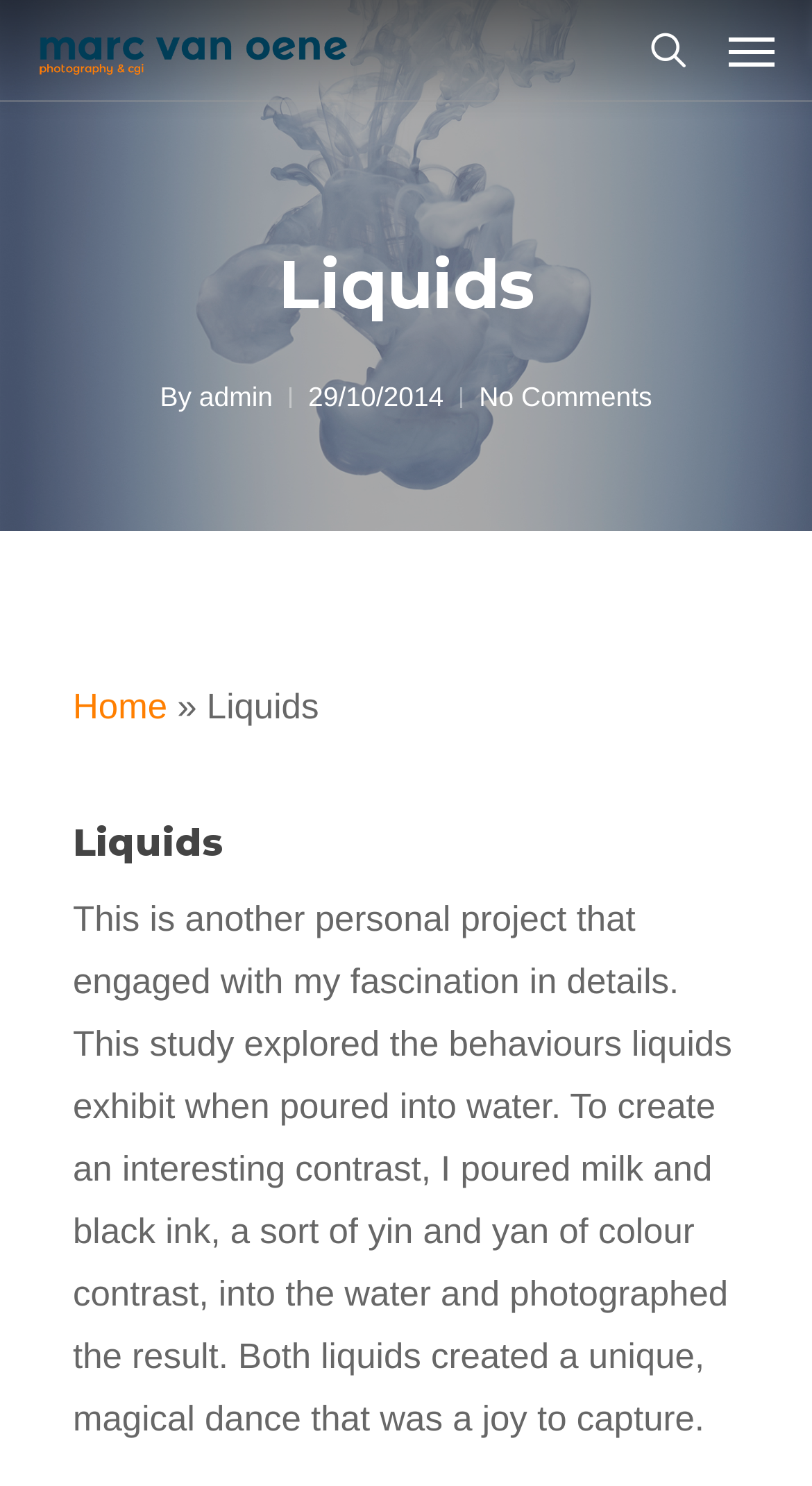Using the details in the image, give a detailed response to the question below:
What is the subject of the study?

I found the subject of the study by reading the paragraph below the heading 'Liquids', where it says 'This study explored the behaviours liquids exhibit when poured into water.' This indicates that the subject of the study is the behaviours of liquids when poured into water.